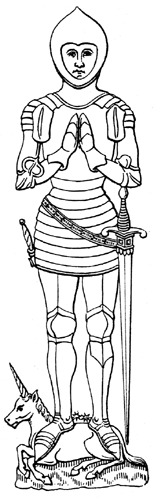Provide a one-word or one-phrase answer to the question:
Where was Thomas Chaucer buried?

Ewelme Church